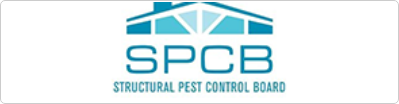What is the focus of the Structural Pest Control Board?
Please use the image to deliver a detailed and complete answer.

The caption emphasizes the board's authority and focus on pest control regulation, which is evident from the full name 'STRUCTURAL PEST CONTROL BOARD' elegantly rendered beneath the acronym.